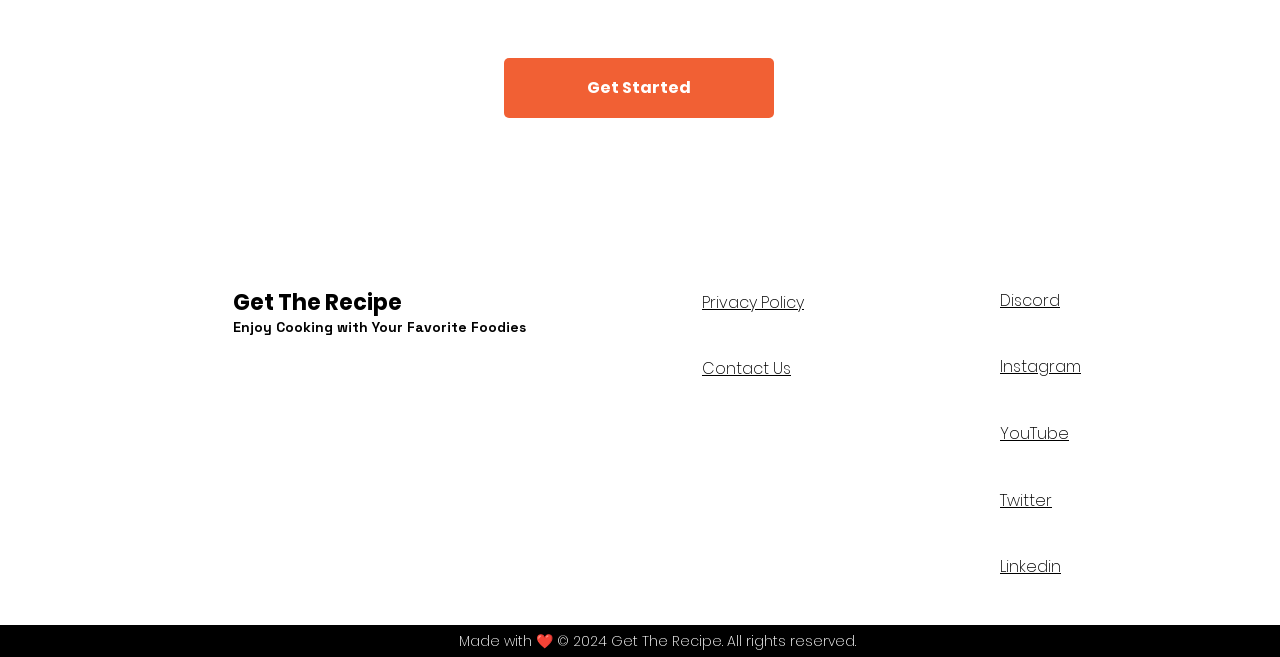Specify the bounding box coordinates of the area to click in order to follow the given instruction: "Visit Get The Recipe homepage."

[0.182, 0.437, 0.314, 0.484]